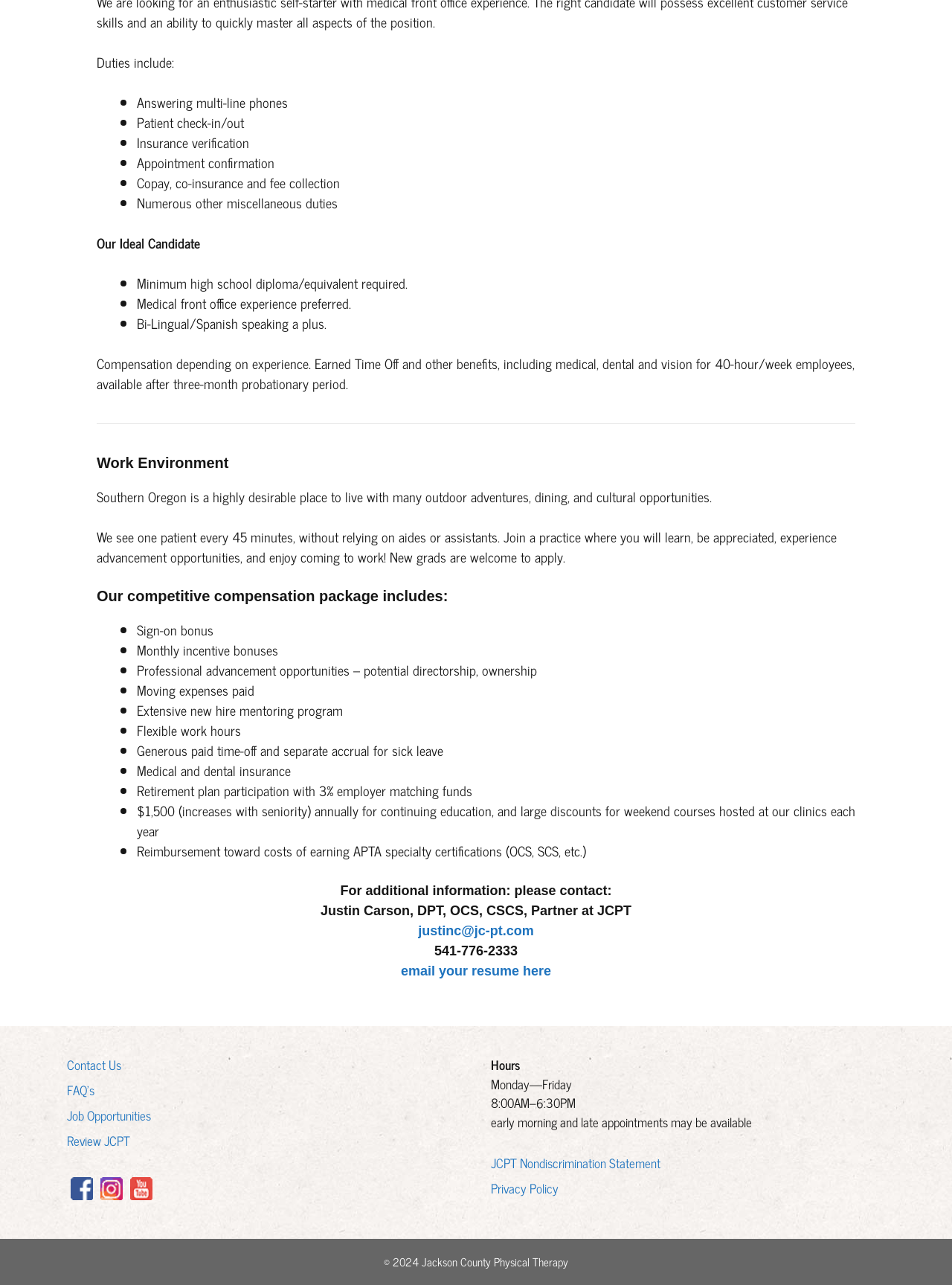Indicate the bounding box coordinates of the element that must be clicked to execute the instruction: "Contact Justin Carson". The coordinates should be given as four float numbers between 0 and 1, i.e., [left, top, right, bottom].

[0.439, 0.719, 0.561, 0.73]